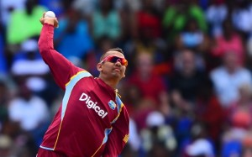Please look at the image and answer the question with a detailed explanation: What is the color of Sunil Narine's jersey?

The caption specifically mentions that Sunil Narine is clad in the team's vibrant maroon jersey, which indicates that the dominant color of his jersey is maroon.